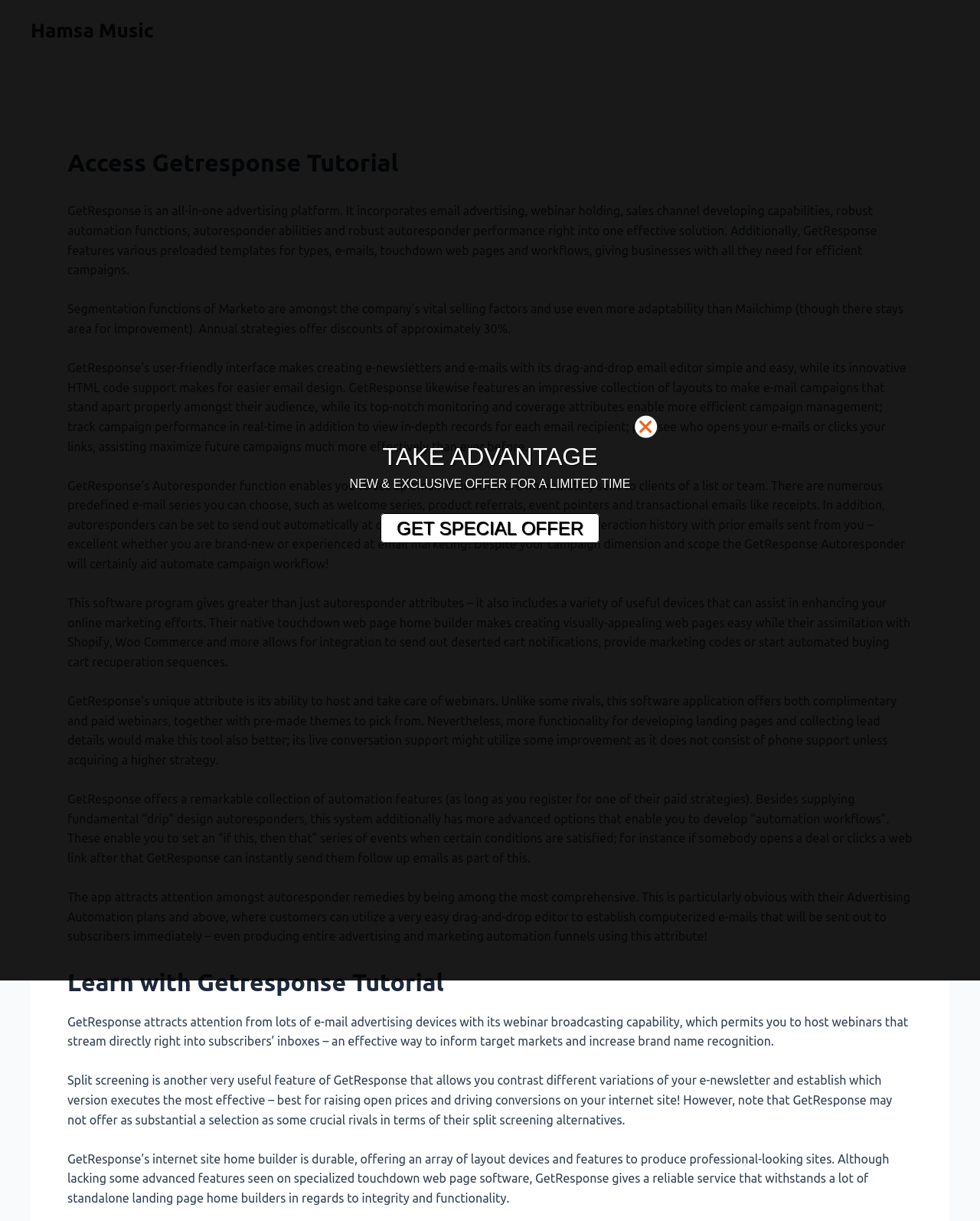Reply to the question below using a single word or brief phrase:
What is the purpose of GetResponse's landing page builder?

To create professional-looking websites